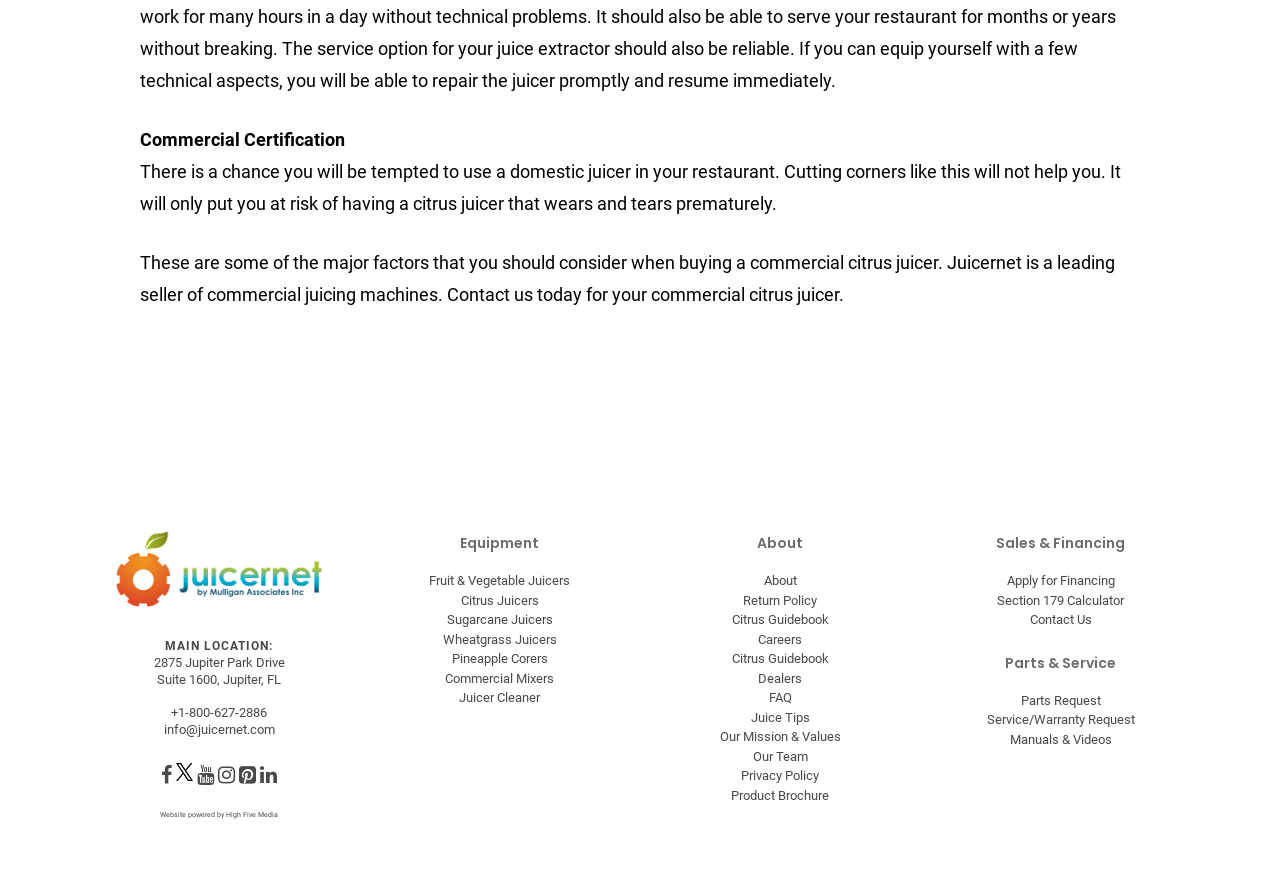Identify the bounding box for the given UI element using the description provided. Coordinates should be in the format (top-left x, top-left y, bottom-right x, bottom-right y) and must be between 0 and 1. Here is the description: Dealers

[0.592, 0.749, 0.627, 0.766]